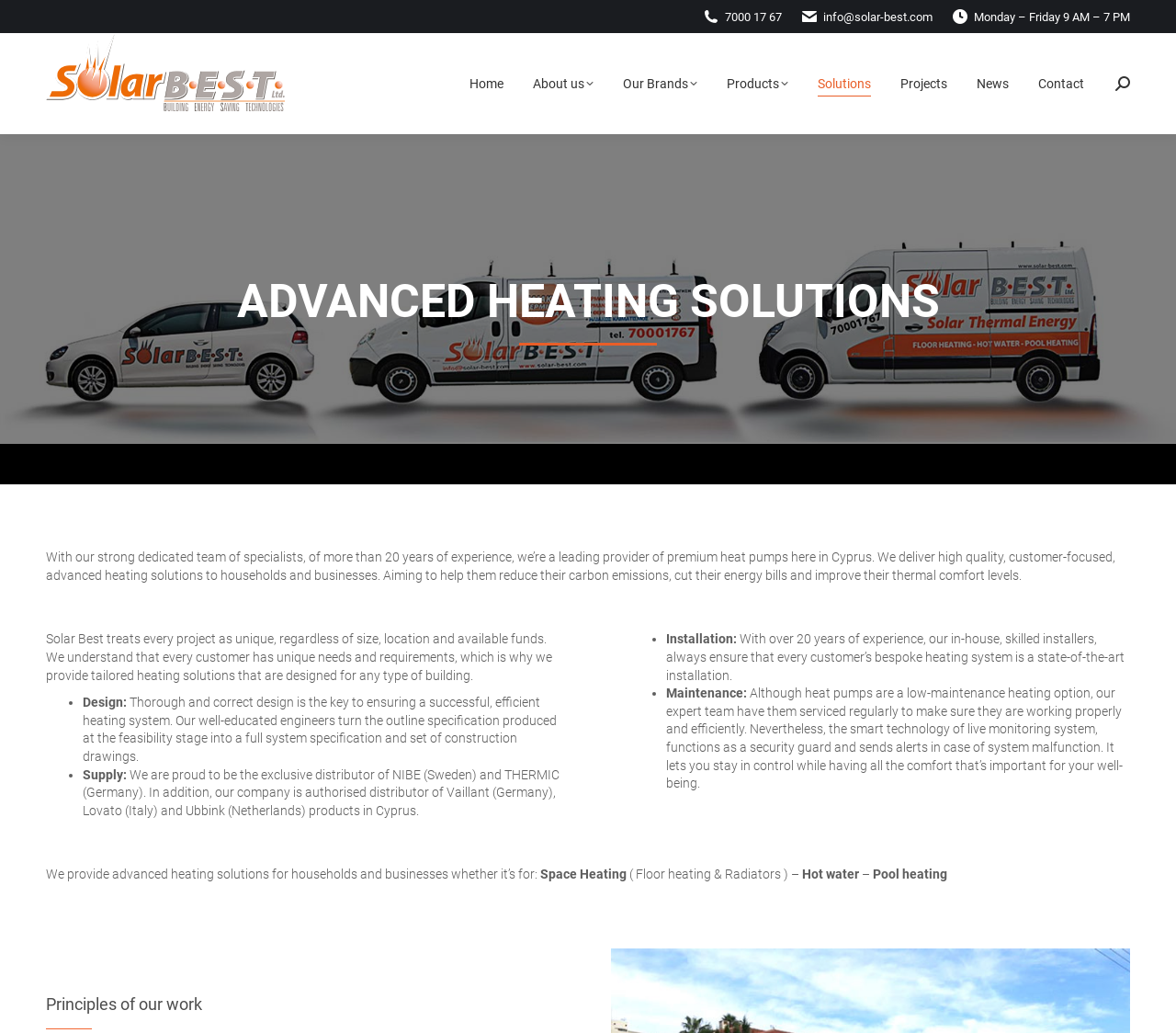Determine the bounding box coordinates of the region to click in order to accomplish the following instruction: "View our projects". Provide the coordinates as four float numbers between 0 and 1, specifically [left, top, right, bottom].

[0.762, 0.048, 0.809, 0.114]